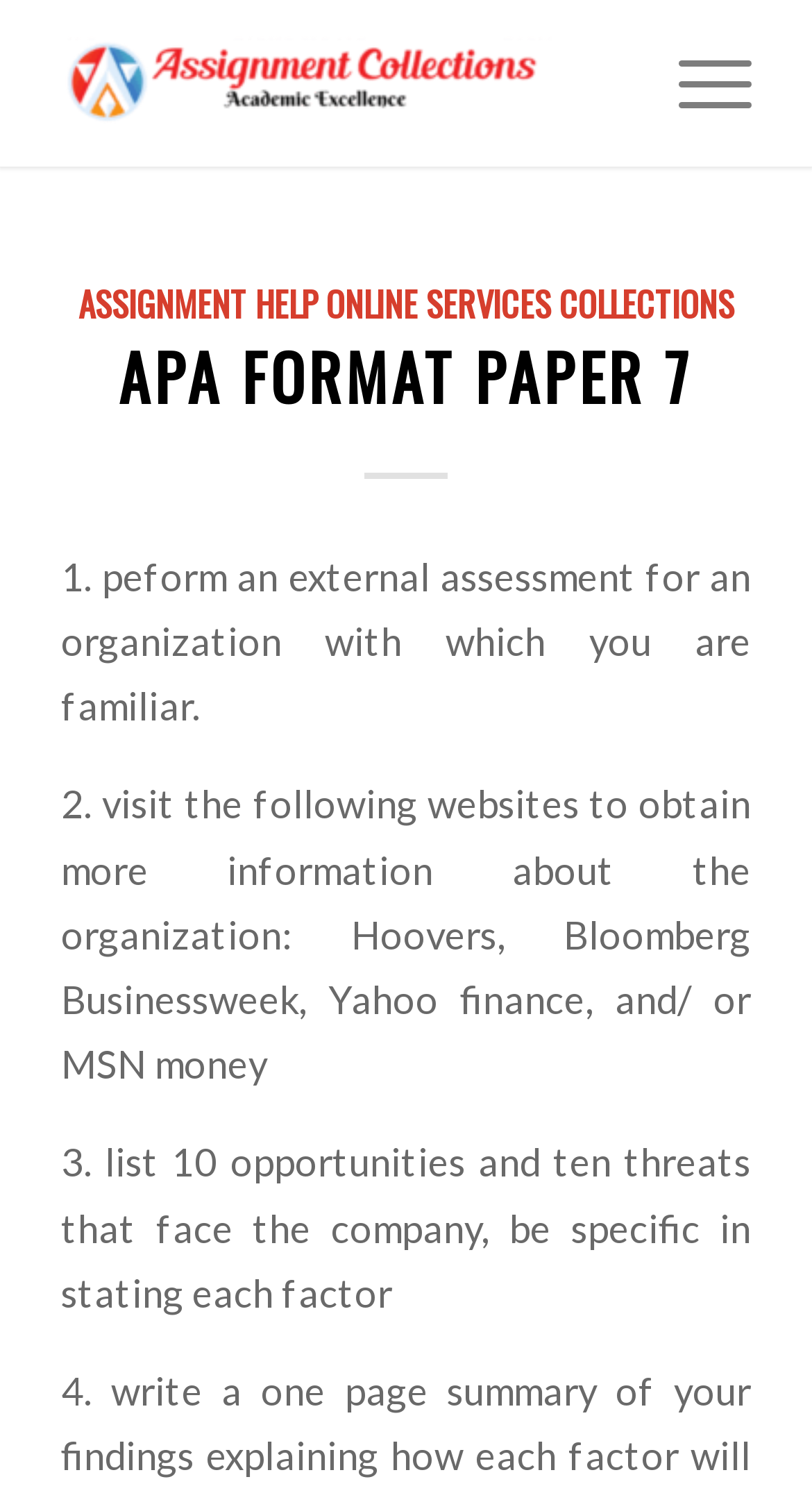Please answer the following question using a single word or phrase: 
What is the purpose of visiting the listed websites?

Obtain more information